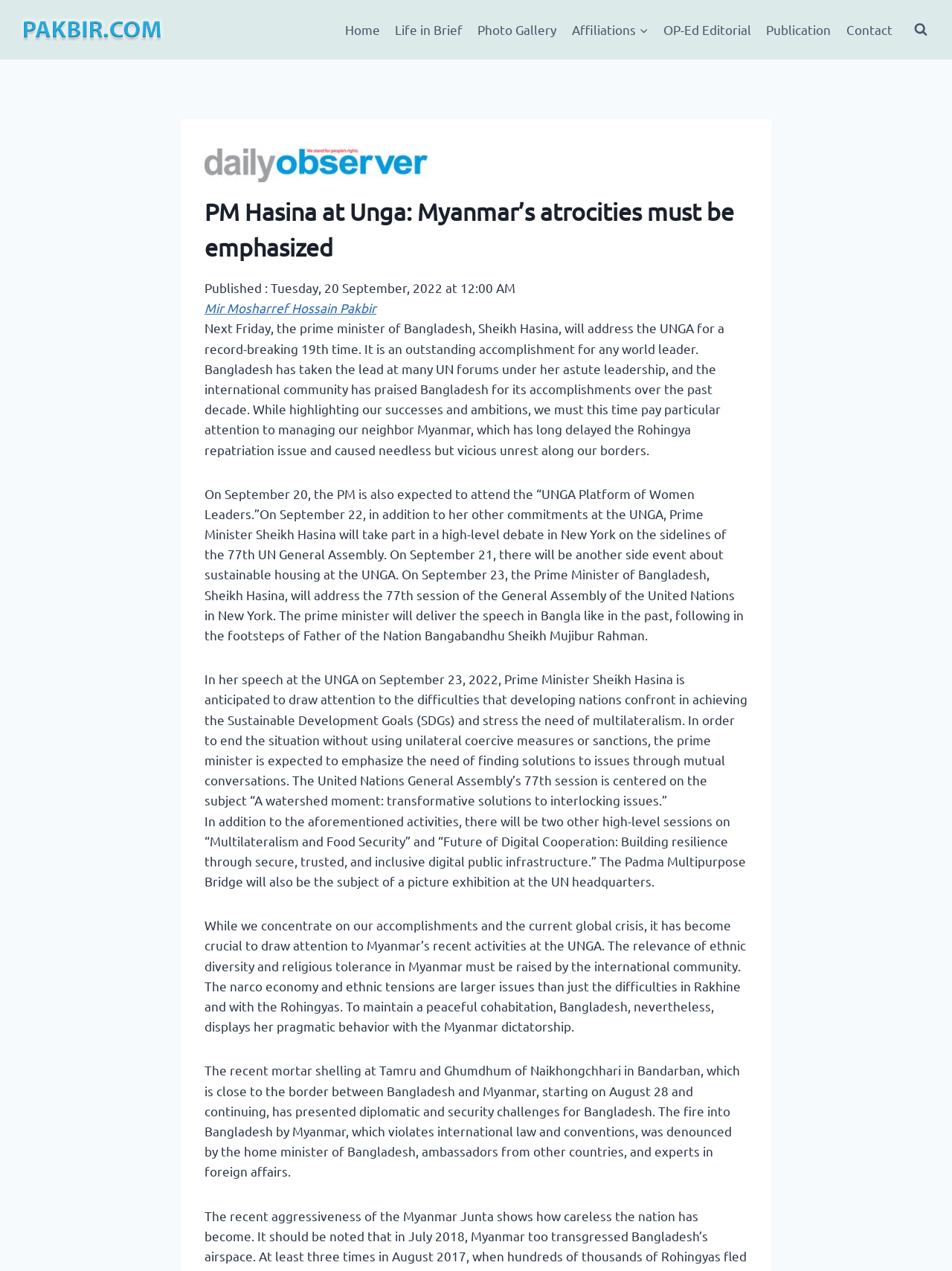How many times will Sheikh Hasina address the UNGA?
From the screenshot, supply a one-word or short-phrase answer.

19th time